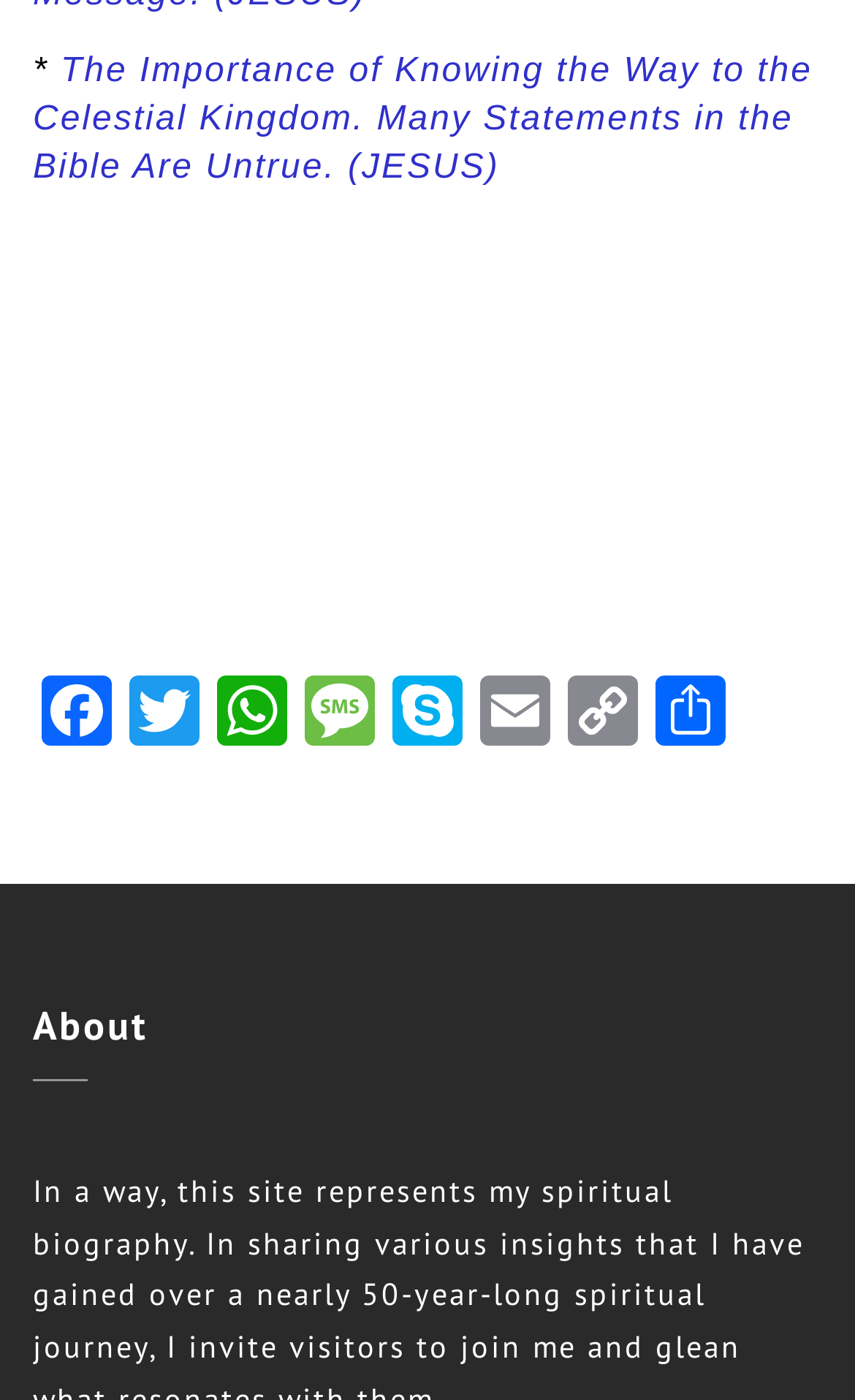Using the provided element description "alt="Best Home designs"", determine the bounding box coordinates of the UI element.

None